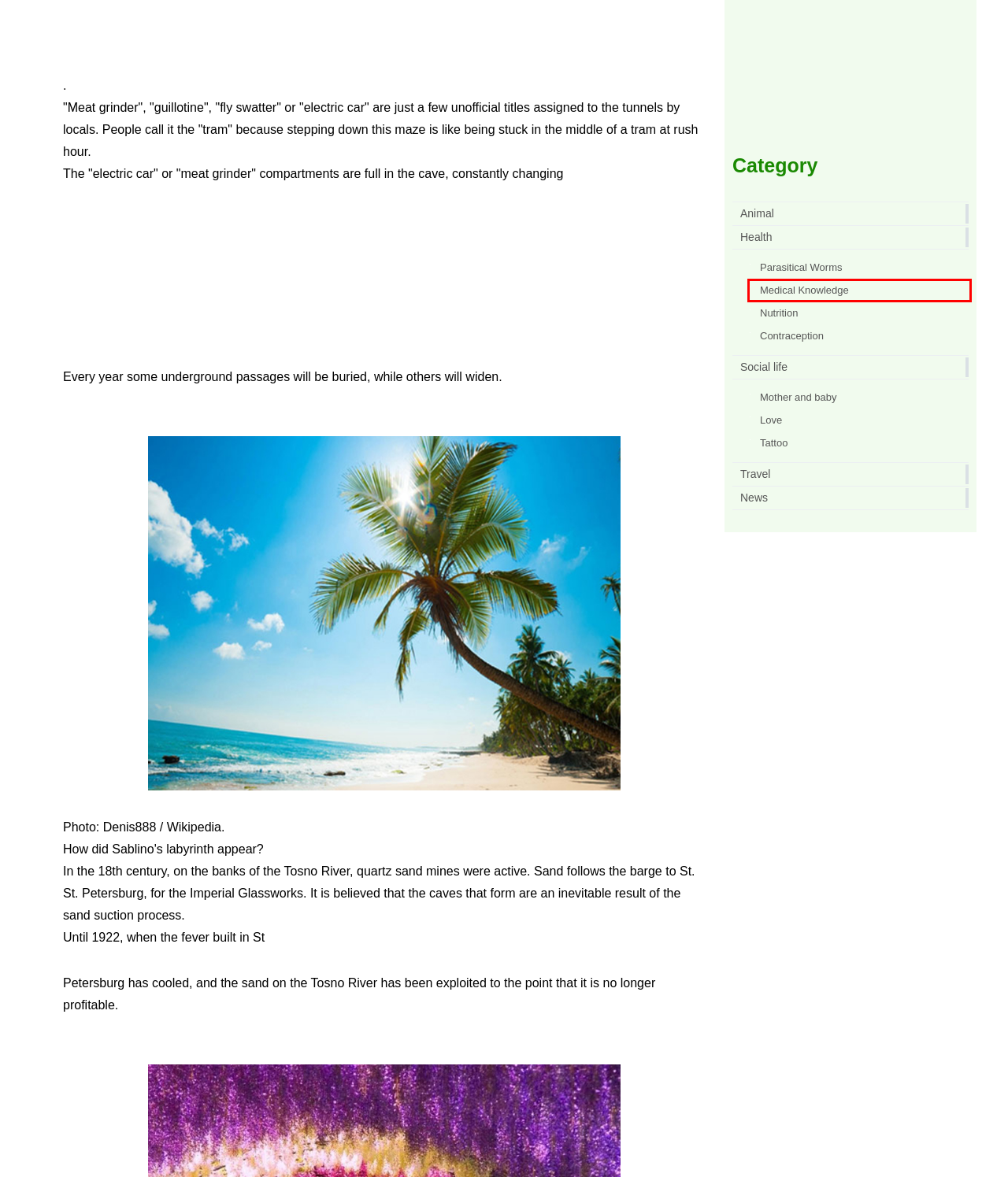You are provided with a screenshot of a webpage containing a red rectangle bounding box. Identify the webpage description that best matches the new webpage after the element in the bounding box is clicked. Here are the potential descriptions:
A. Nutrition | BURRA- TOP NEWS WEBSITES
B. Medical Knowledge | BURRA- TOP NEWS WEBSITES
C. Tattoo | BURRA- TOP NEWS WEBSITES
D. Dịch vụ quảng cáo Google Adword | ITGREEN - Thiết Kế Website - Quảng Cáo Google
E. Contraception | BURRA- TOP NEWS WEBSITES
F. The Western Cakes Charmed By The People Of Saigon | BURRA- TOP NEWS WEBSITES
G. Love | BURRA- TOP NEWS WEBSITES
H. Animal | BURRA- TOP NEWS WEBSITES

B